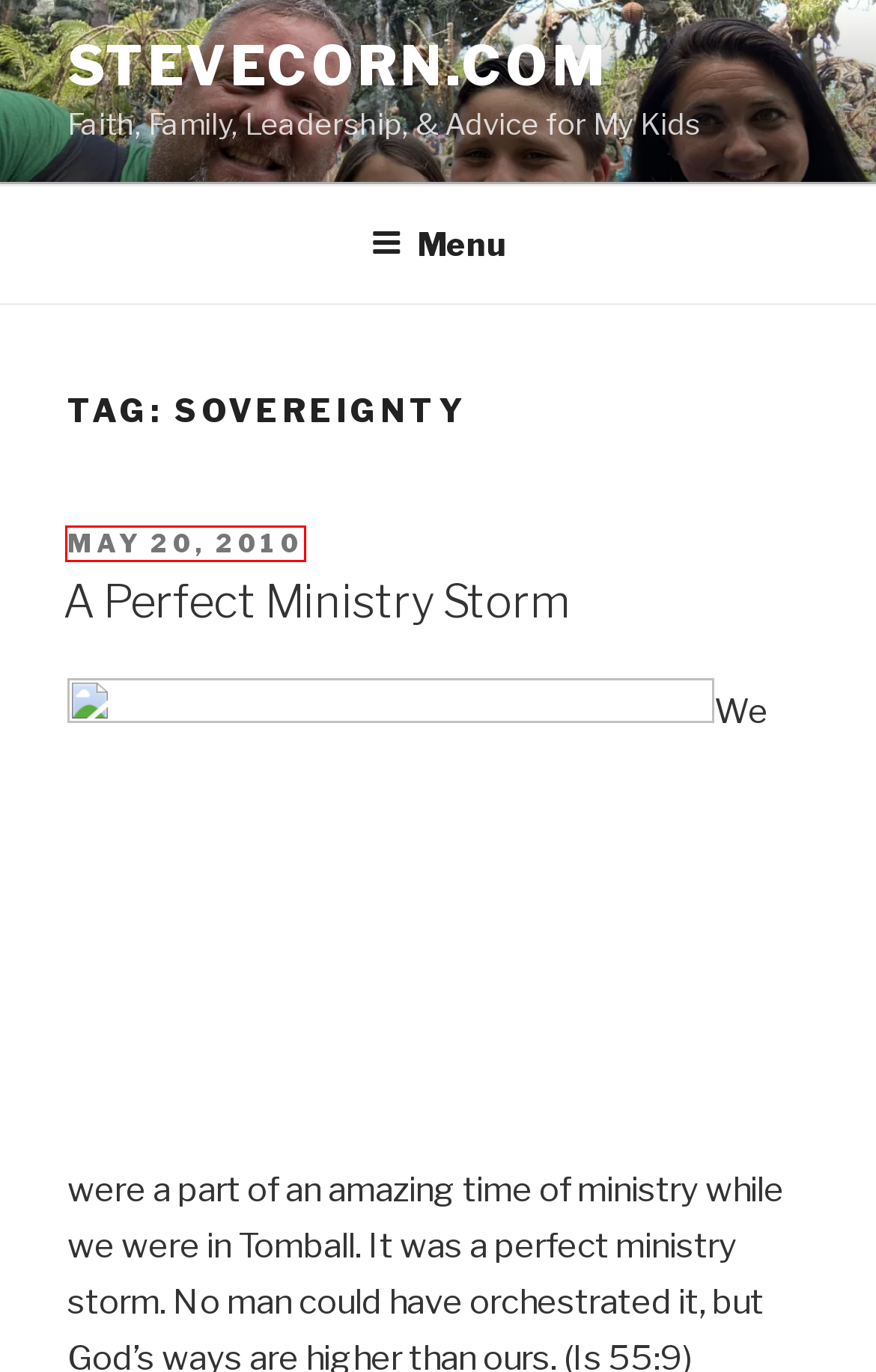Inspect the provided webpage screenshot, concentrating on the element within the red bounding box. Select the description that best represents the new webpage after you click the highlighted element. Here are the candidates:
A. Leadership – stevecorn.com
B. Books – stevecorn.com
C. Advice – stevecorn.com
D. Biblical Culture – stevecorn.com
E. Life Lessons – stevecorn.com
F. Freewill or Predestination? – stevecorn.com
G. A Perfect Ministry Storm – stevecorn.com
H. Tweets – stevecorn.com

G